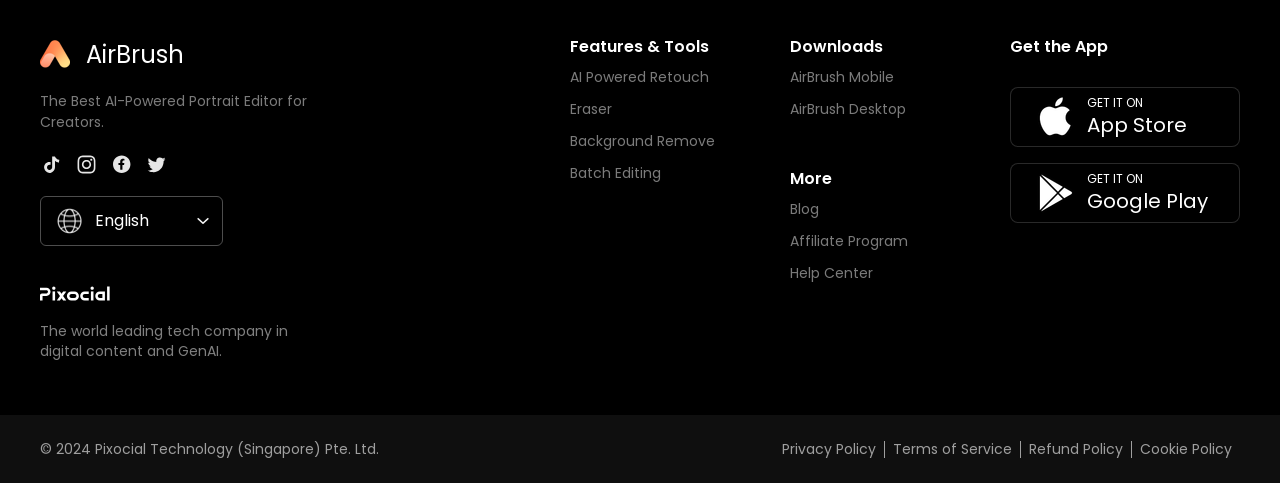Locate the bounding box coordinates of the element that should be clicked to execute the following instruction: "Get the app on App Store".

[0.789, 0.18, 0.969, 0.304]